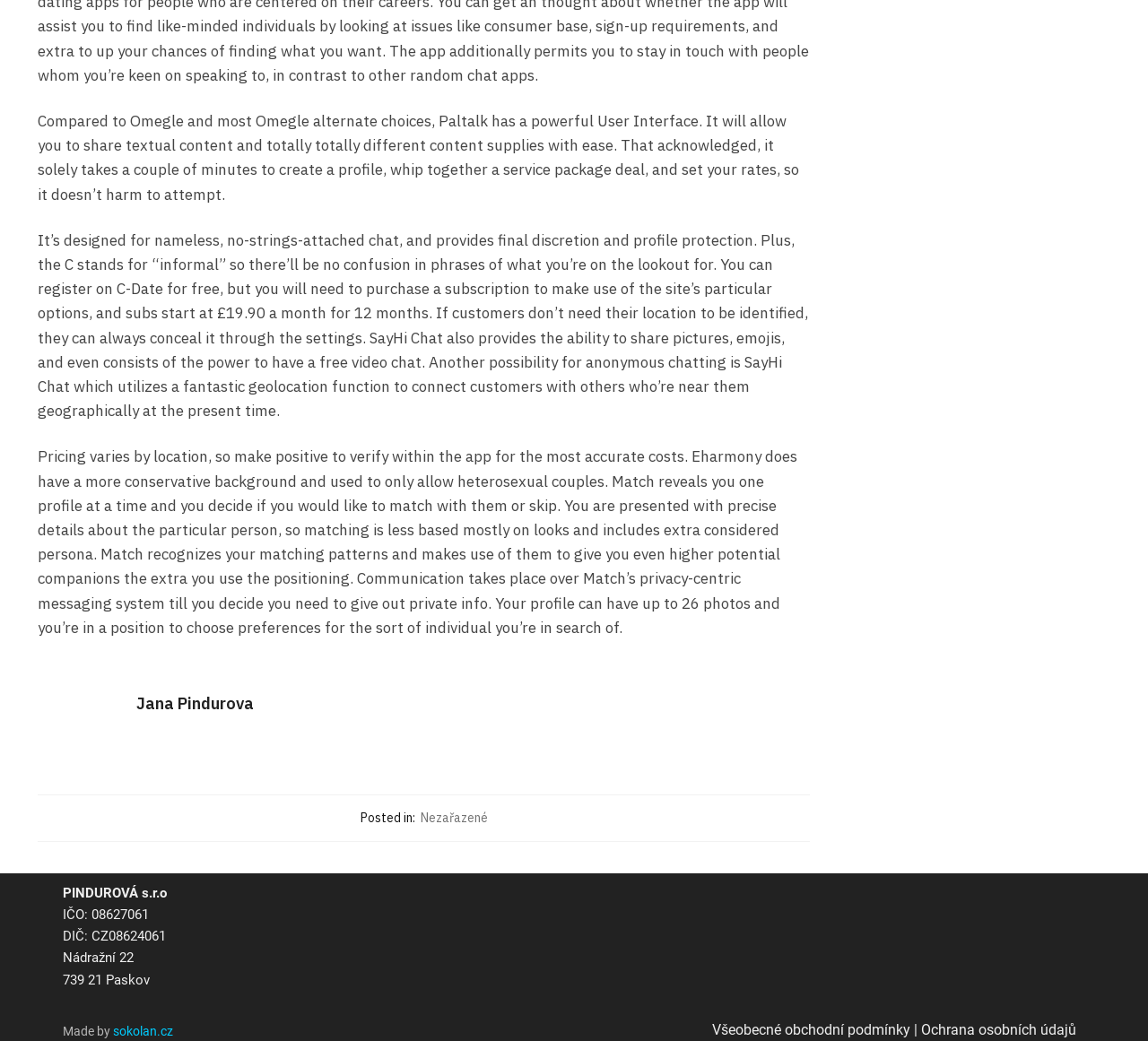Find and provide the bounding box coordinates for the UI element described with: "Všeobecné obchodní podmínky".

[0.62, 0.973, 0.793, 0.99]